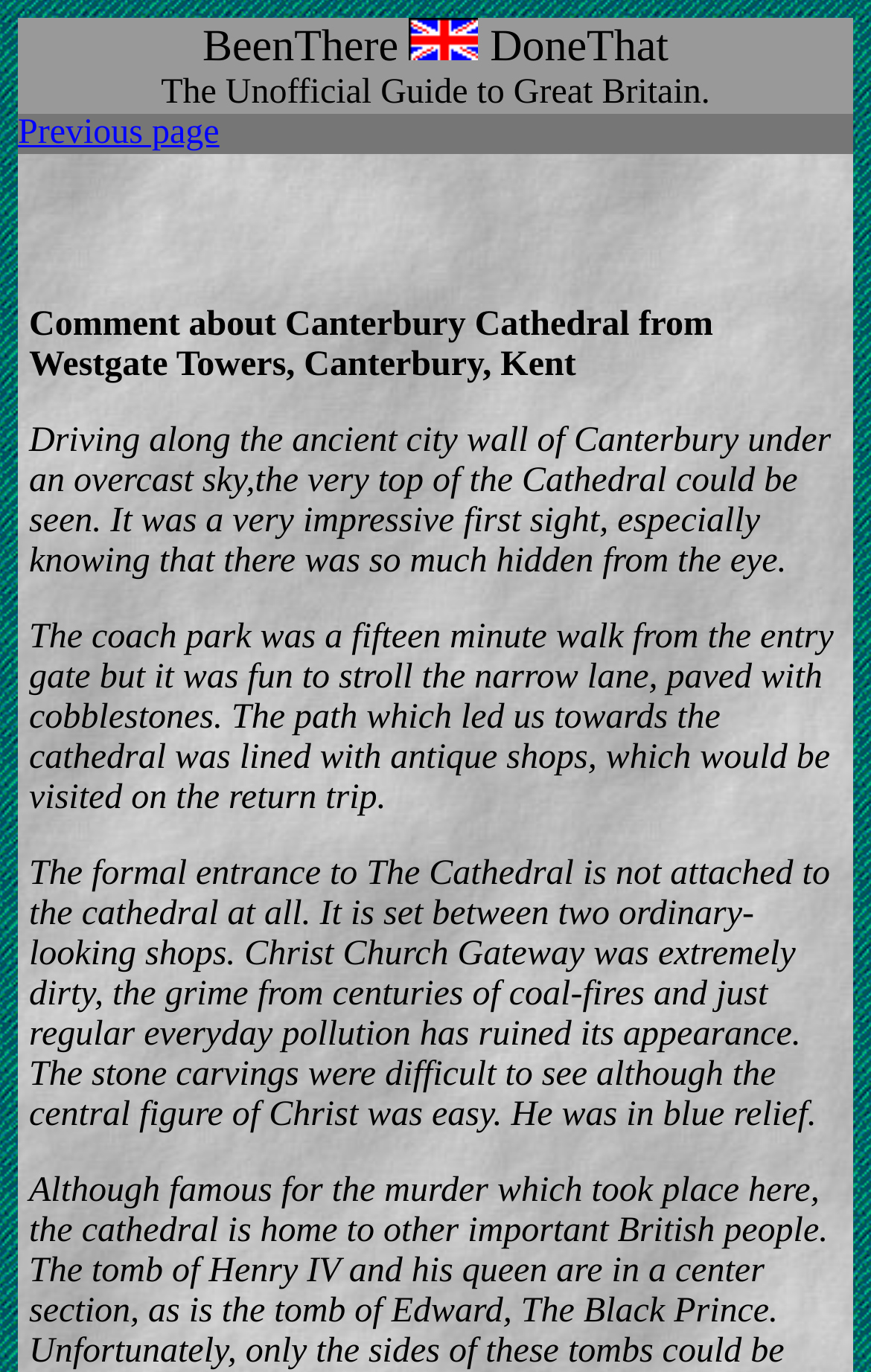From the image, can you give a detailed response to the question below:
What is the main topic of the comment?

The main topic of the comment can be inferred from the text, which mentions 'Canterbury Cathedral from Westgate Towers, Canterbury, Kent' and then describes the experience of visiting the cathedral.